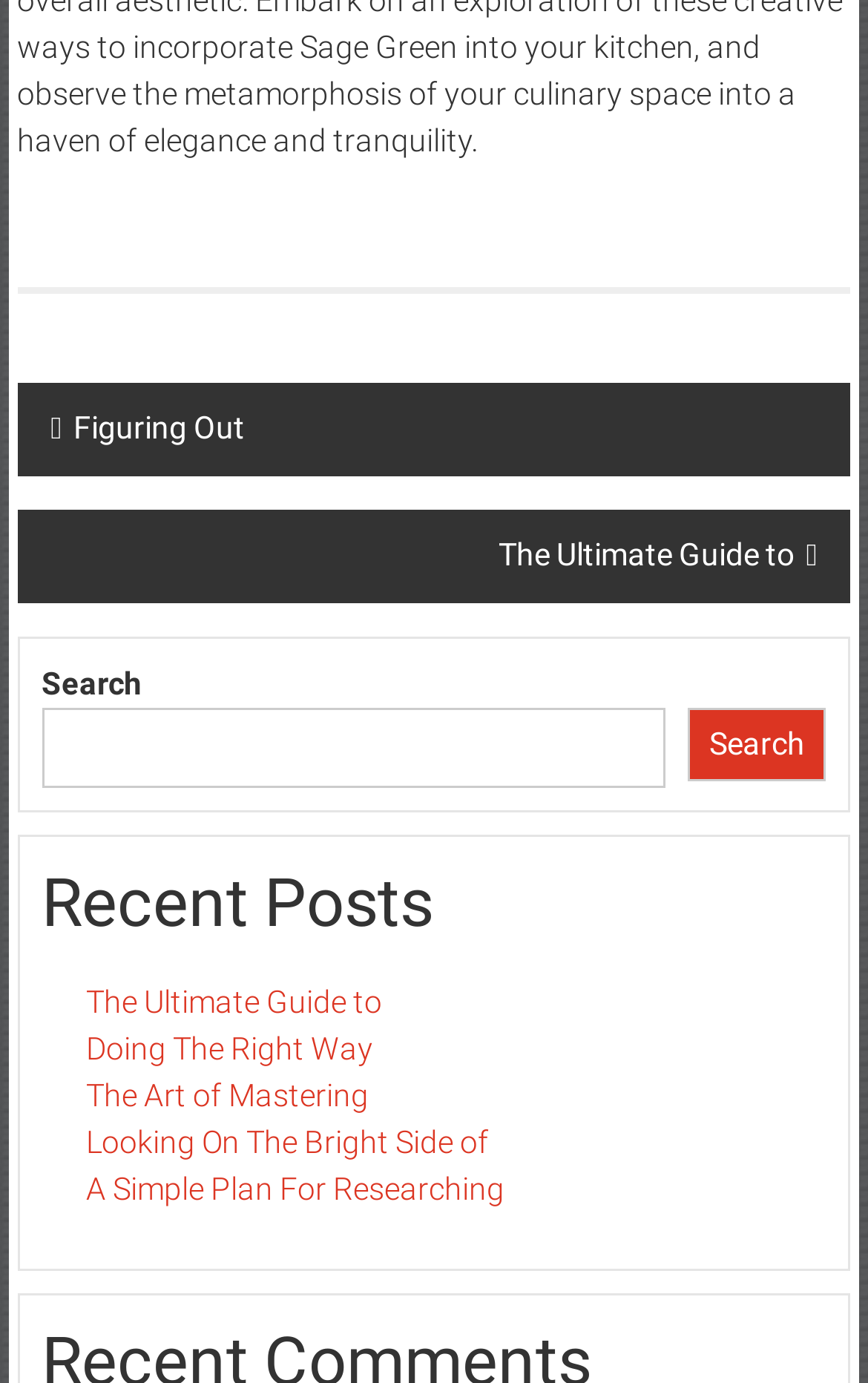Can you identify the bounding box coordinates of the clickable region needed to carry out this instruction: 'Go to Figuring Out'? The coordinates should be four float numbers within the range of 0 to 1, stated as [left, top, right, bottom].

[0.02, 0.277, 0.98, 0.344]